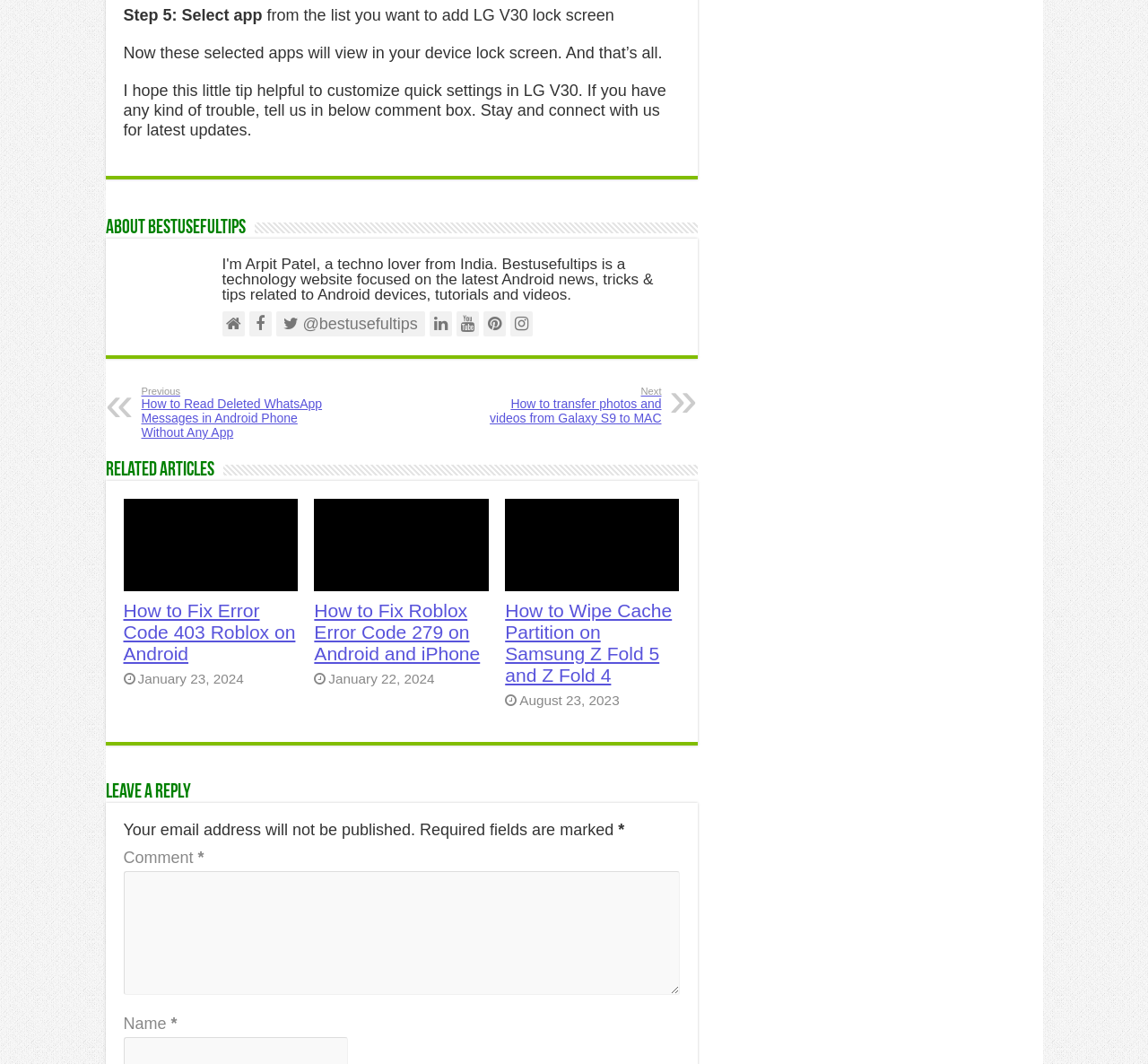What social media platforms are linked?
Refer to the image and offer an in-depth and detailed answer to the question.

The webpage contains links with icons that resemble Facebook, Twitter, Instagram, and YouTube logos, indicating that these social media platforms are linked to the website.